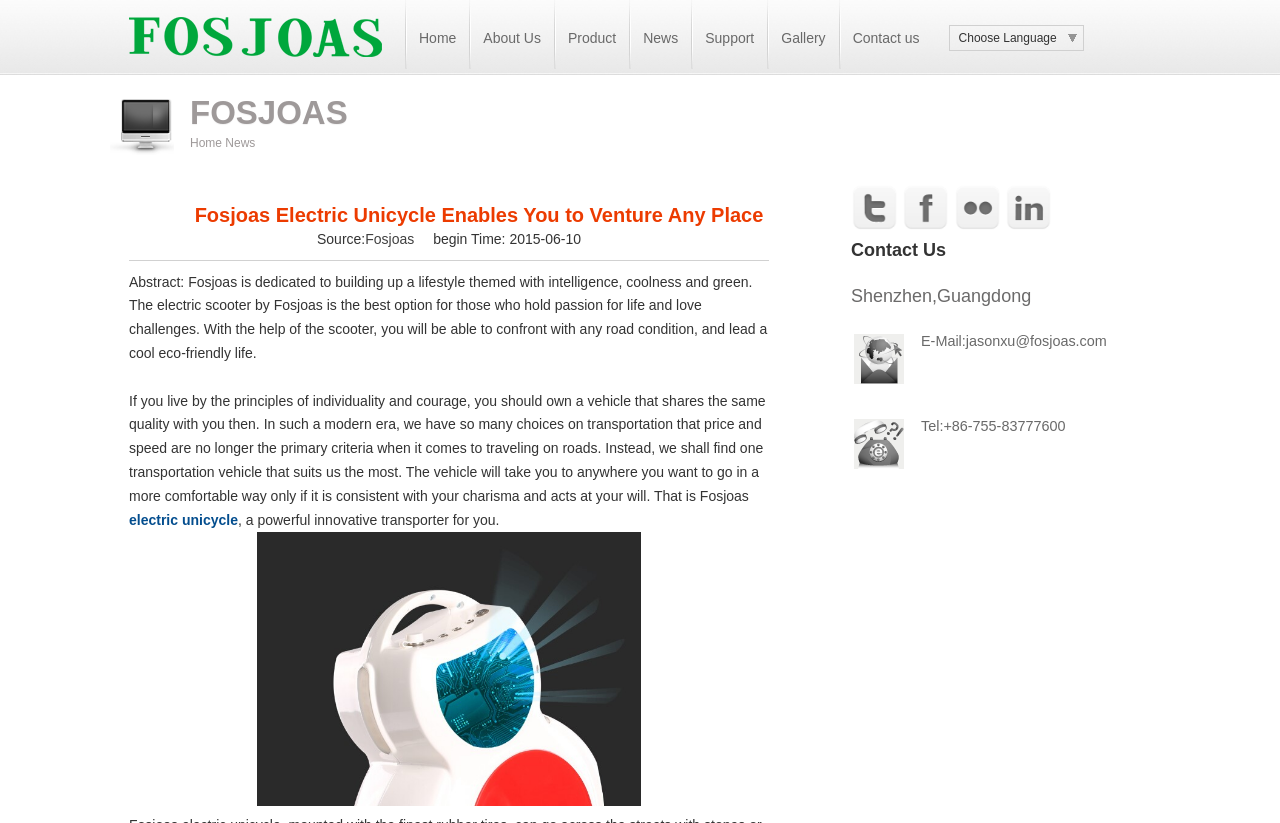Highlight the bounding box coordinates of the element you need to click to perform the following instruction: "Click FOSJOAS logo."

[0.101, 0.078, 0.298, 0.095]